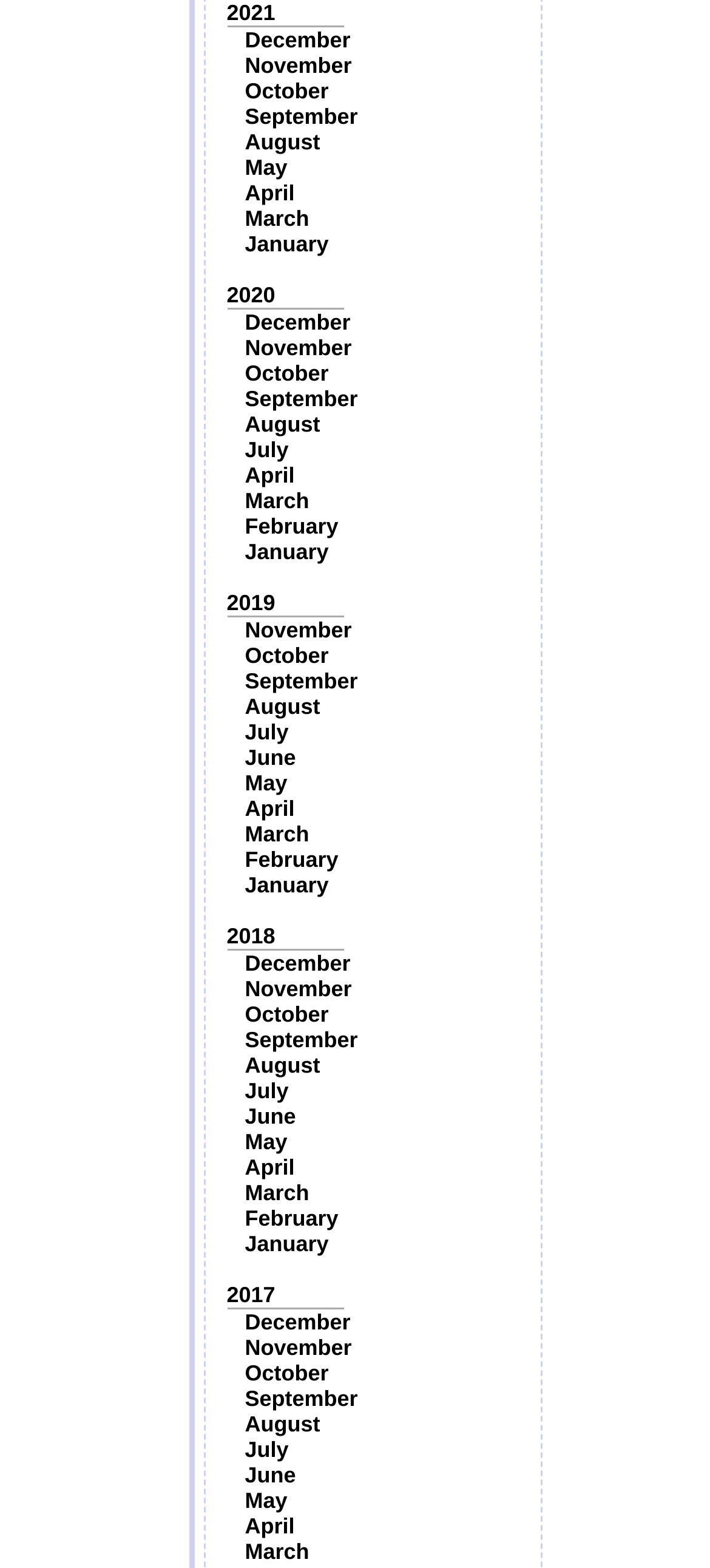What is the earliest year listed?
Please give a detailed and thorough answer to the question, covering all relevant points.

By examining the links on the webpage, I found that the earliest year listed is 2017, which is located at the bottom of the page with a bounding box coordinate of [0.319, 0.818, 0.388, 0.834].